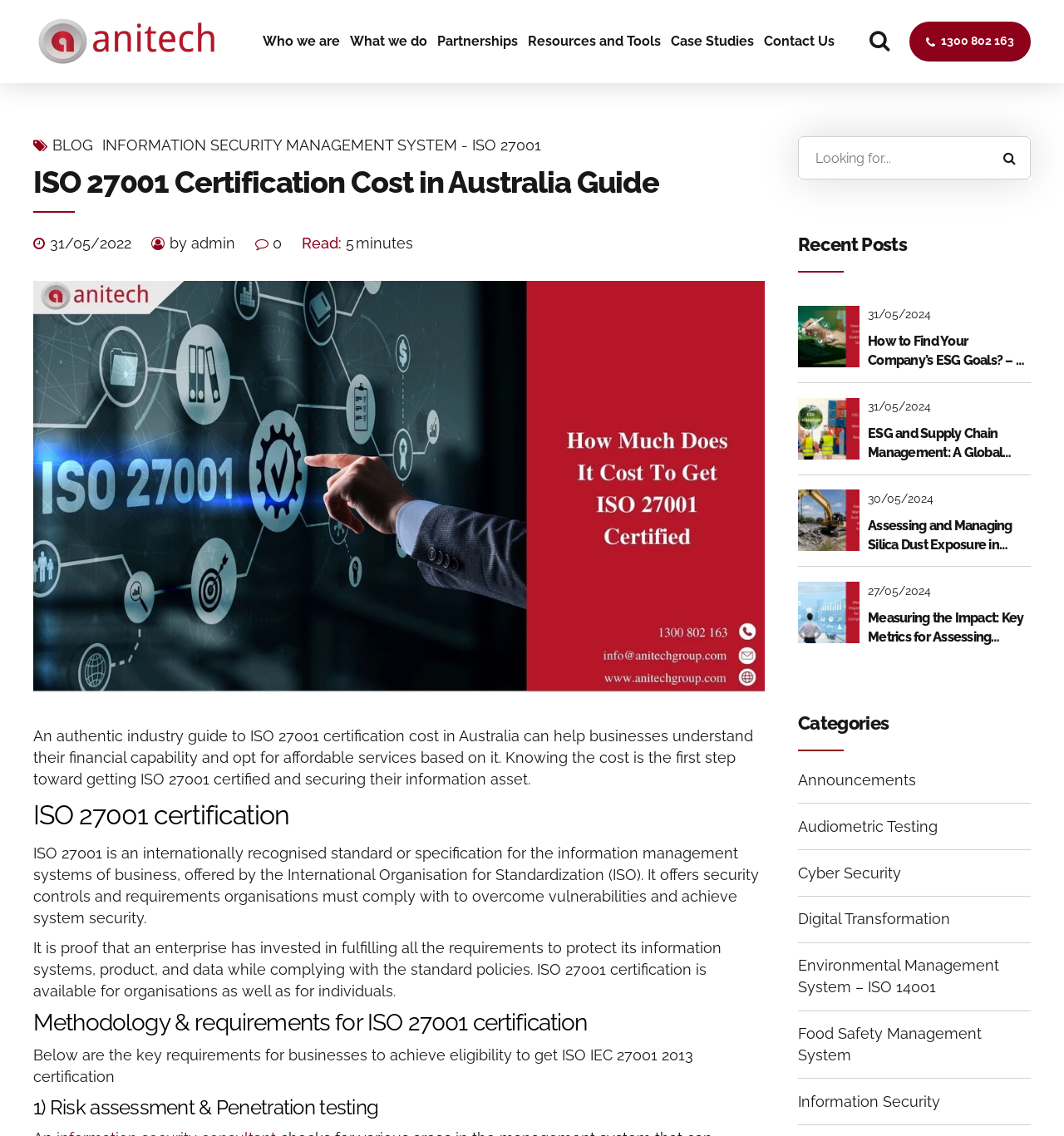Identify the bounding box coordinates of the clickable region to carry out the given instruction: "View Grievance Redressal Policy".

None